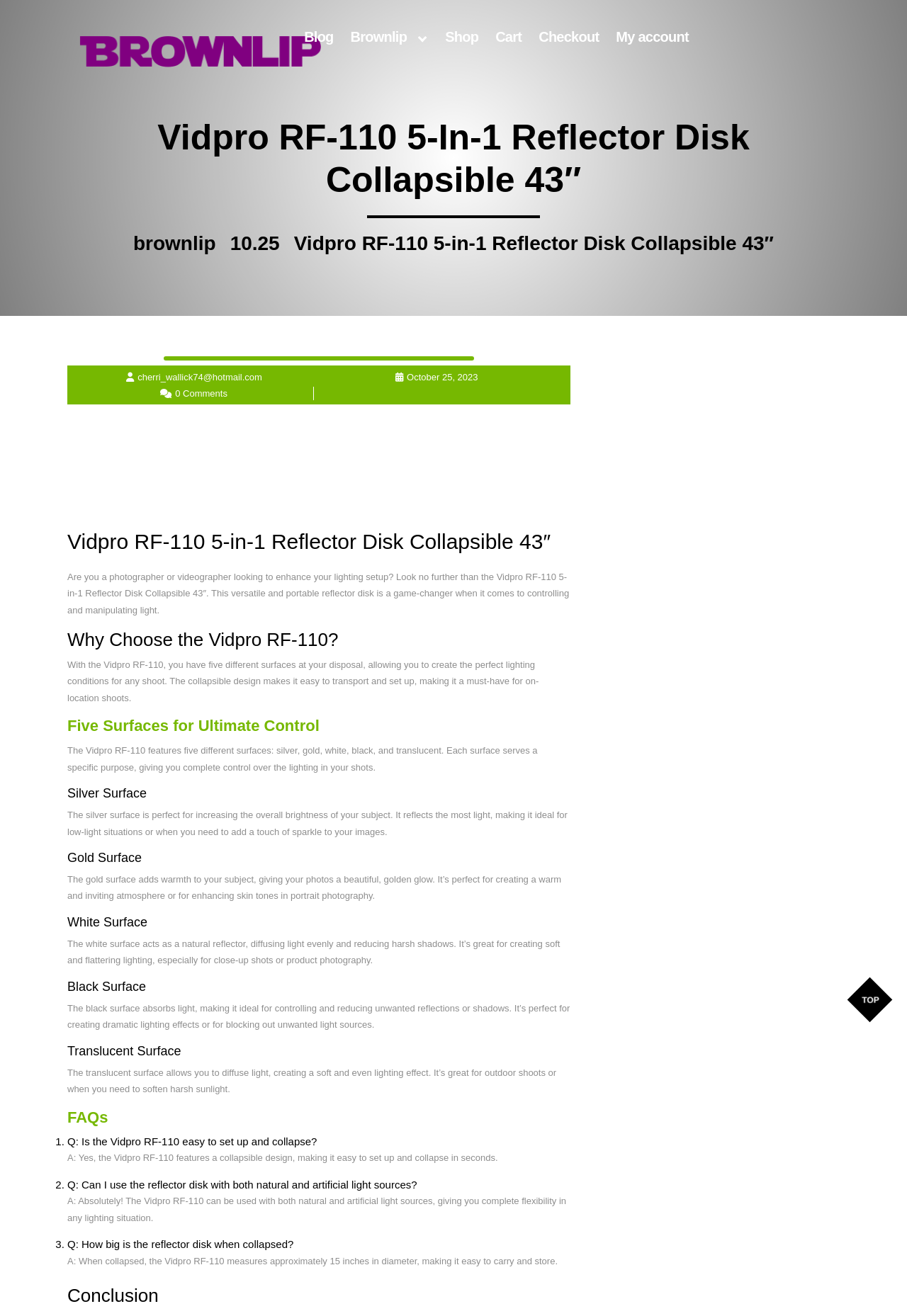Please provide a brief answer to the question using only one word or phrase: 
What is the diameter of the reflector disk when collapsed?

15 inches